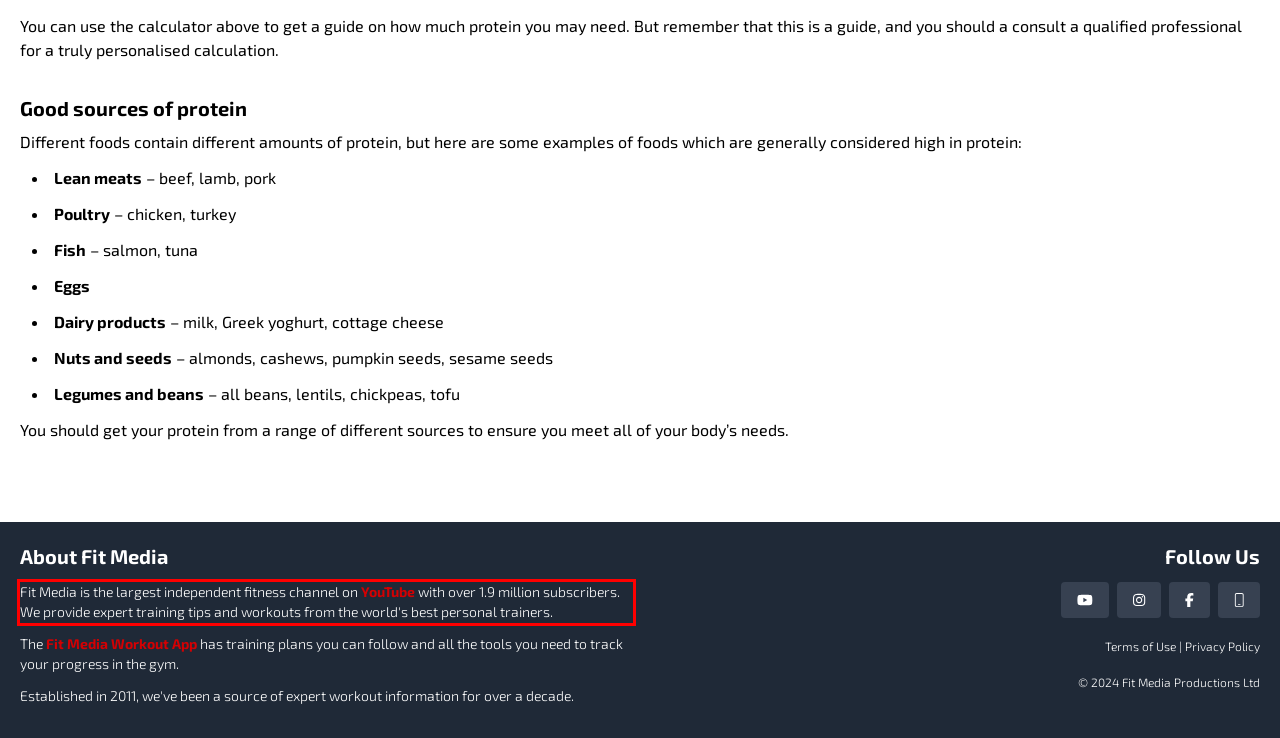Analyze the webpage screenshot and use OCR to recognize the text content in the red bounding box.

Fit Media is the largest independent fitness channel on YouTube with over 1.9 million subscribers. We provide expert training tips and workouts from the world's best personal trainers.